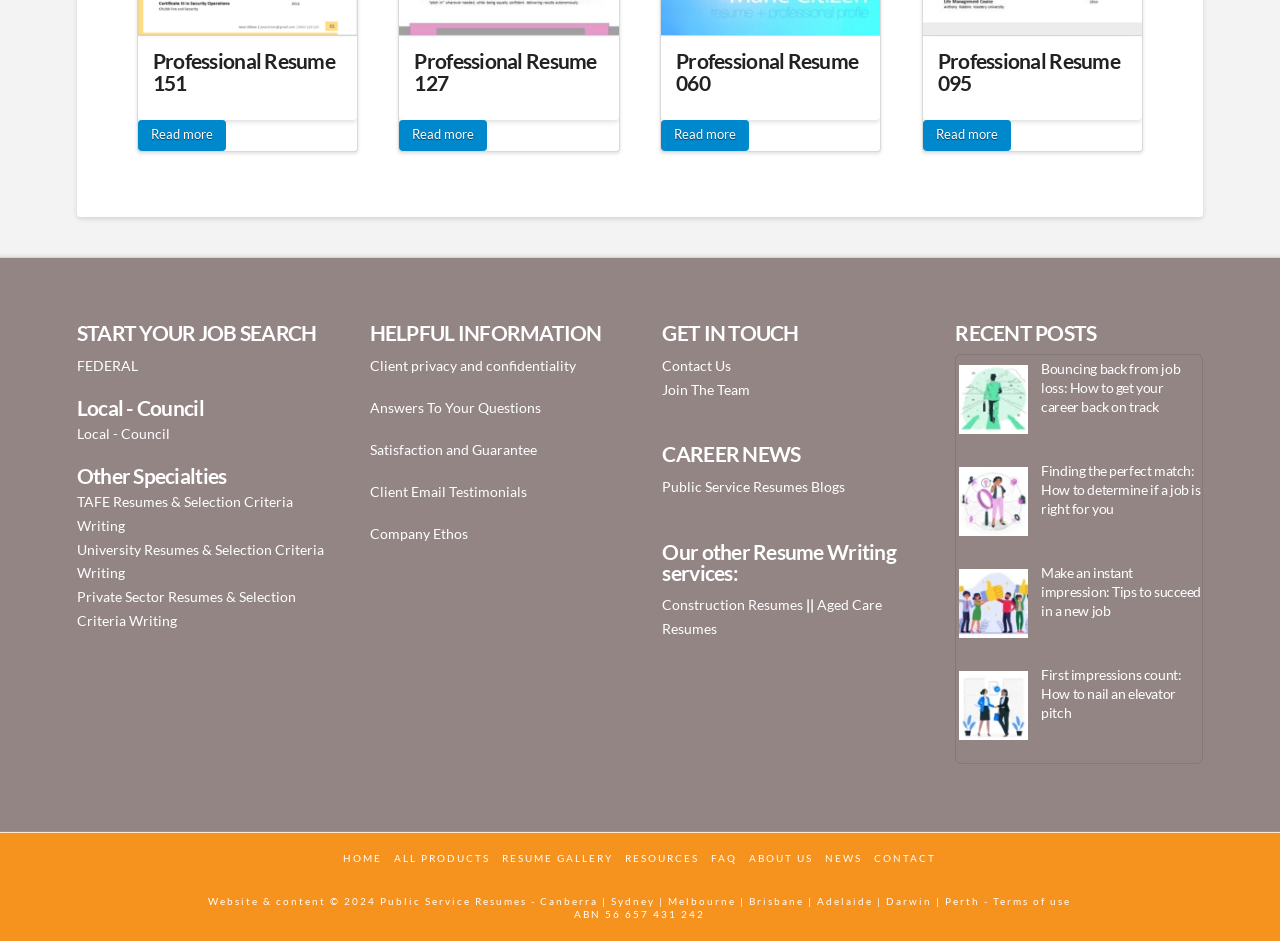Give a concise answer using one word or a phrase to the following question:
How many resume samples are displayed on the homepage?

4